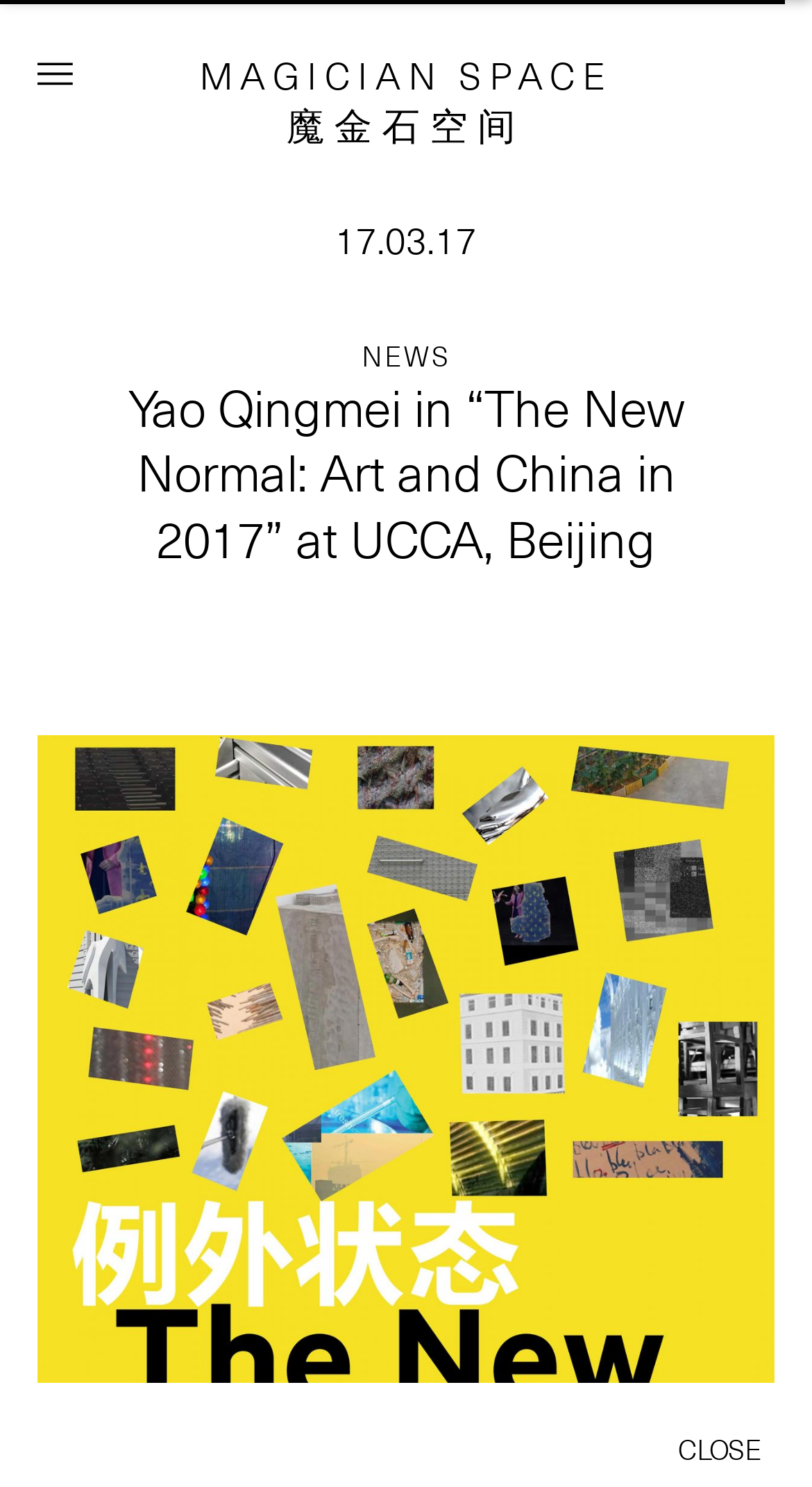For the element described, predict the bounding box coordinates as (top-left x, top-left y, bottom-right x, bottom-right y). All values should be between 0 and 1. Element description: 魔金石空间

[0.353, 0.064, 0.647, 0.102]